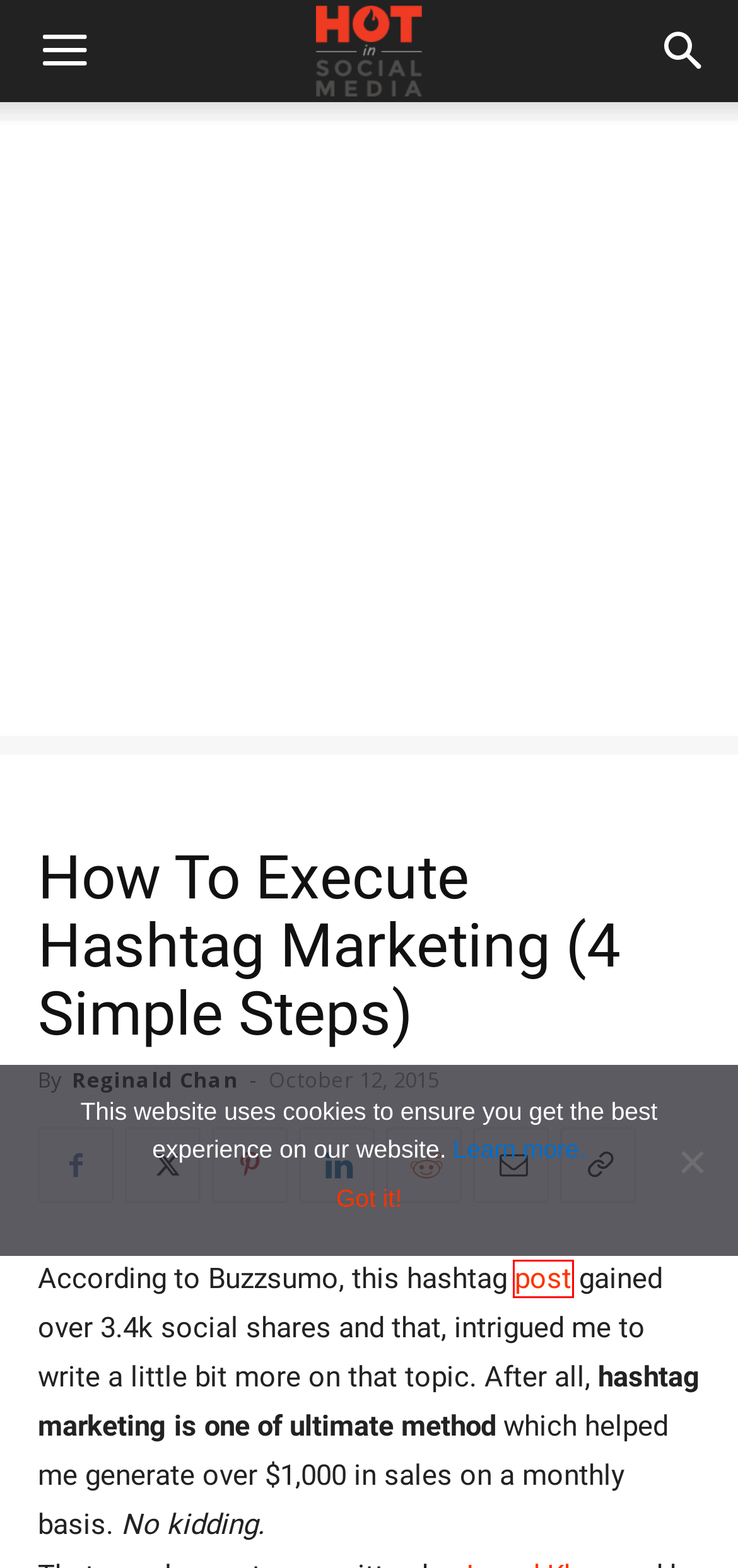With the provided webpage screenshot containing a red bounding box around a UI element, determine which description best matches the new webpage that appears after clicking the selected element. The choices are:
A. The dangers of using social media whilst driving: The facts
B. Marketing Archives - Hot in Social Media Tips and Tricks
C. Reginald Chan, Author at Hot in Social Media Tips and Tricks
D. Straightforward and Easy-to-Use Online Word Counter
E. Cookie Policy – Automattic
F. Best Social Media Management Tools
G. How To Use Hashtags to Power Your Social Media Posts
H. Easy to Use Social Media Character Counter

G